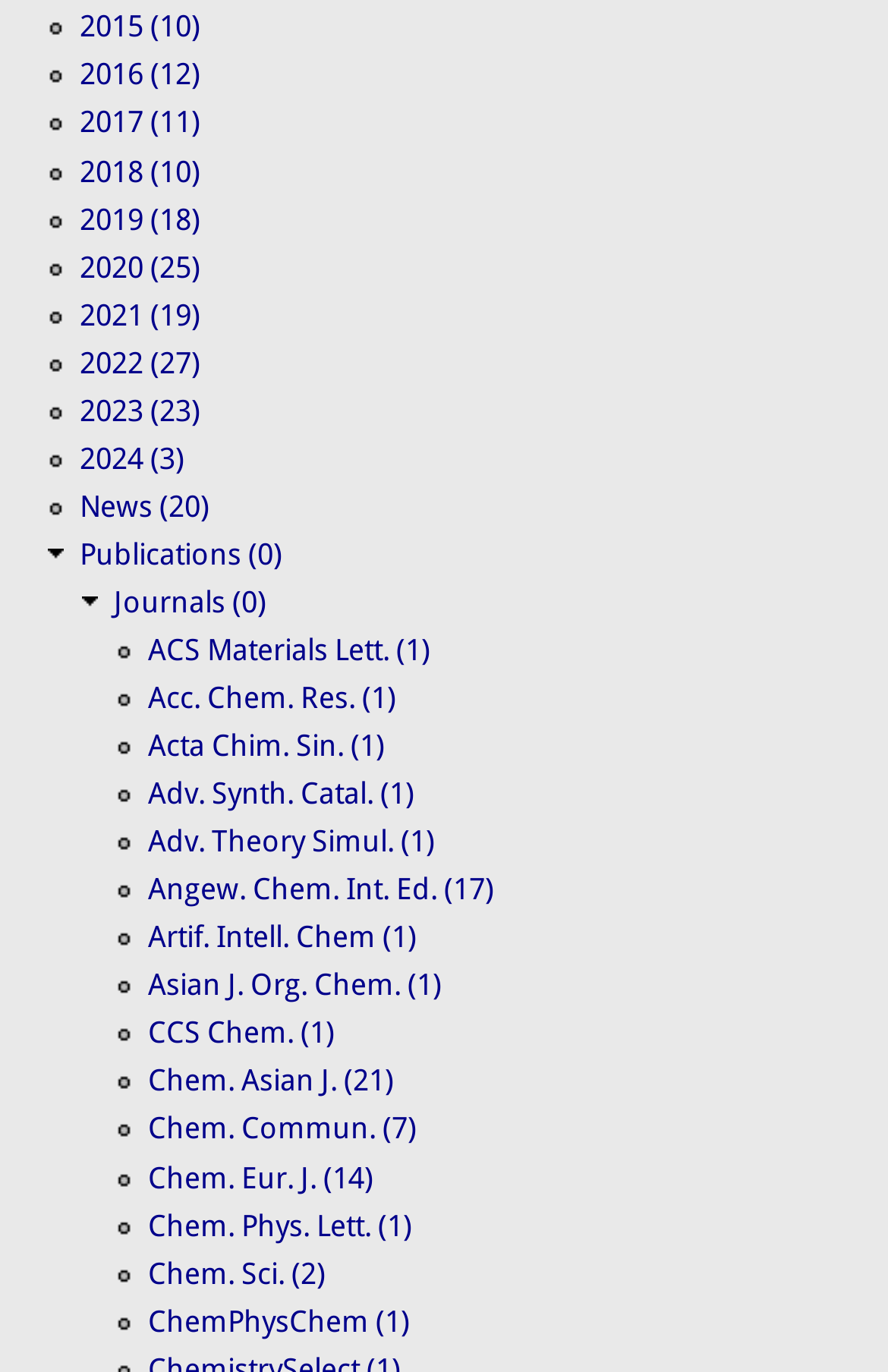Please specify the bounding box coordinates of the clickable region necessary for completing the following instruction: "Read Angew. Chem. Int. Ed. articles". The coordinates must consist of four float numbers between 0 and 1, i.e., [left, top, right, bottom].

[0.167, 0.636, 0.557, 0.661]